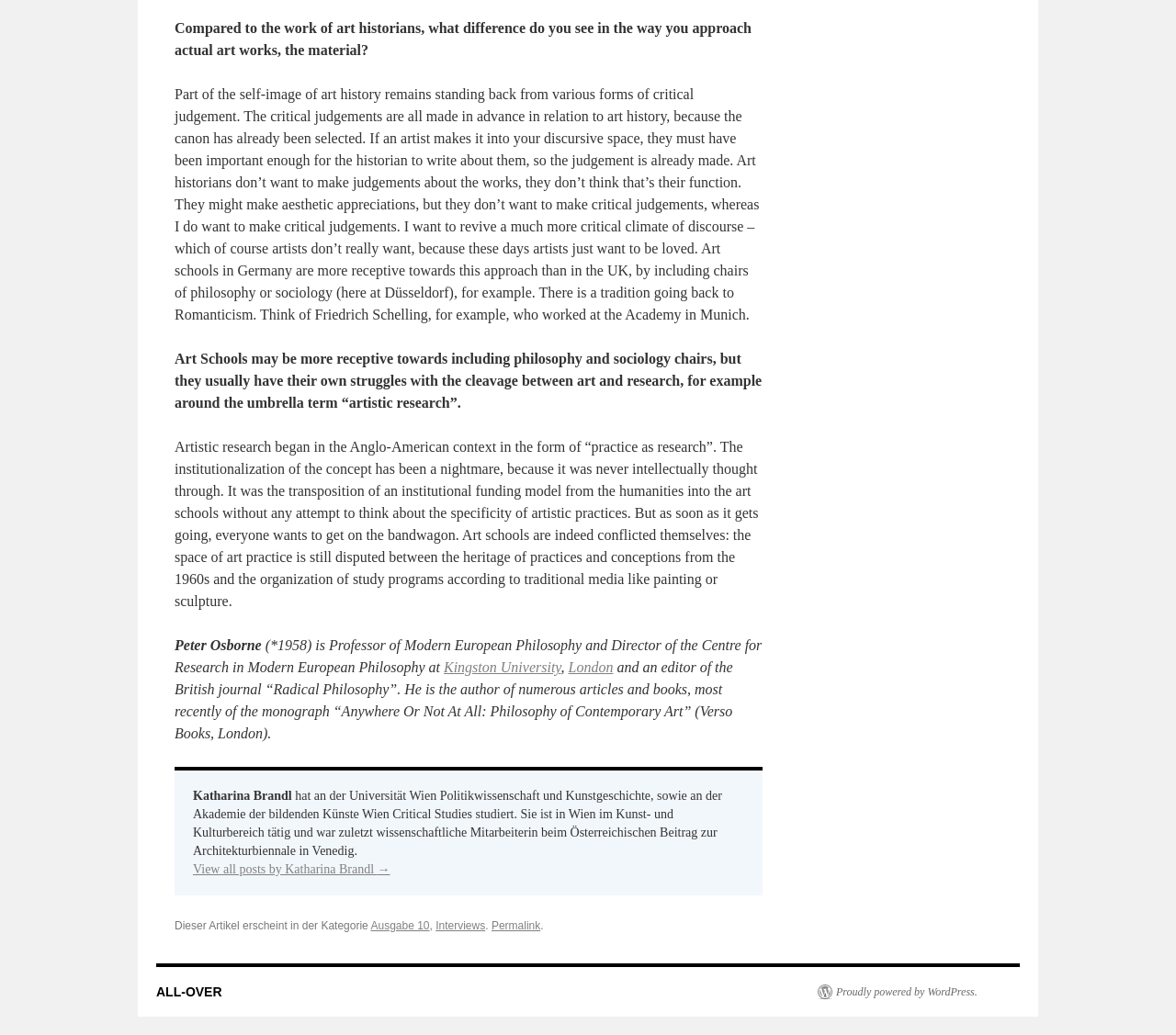What is the name of the journal that Peter Osborne is an editor of?
Please answer the question as detailed as possible based on the image.

I found the answer by looking at the text that mentions Peter Osborne's affiliations. He is mentioned as an editor of the British journal 'Radical Philosophy'.